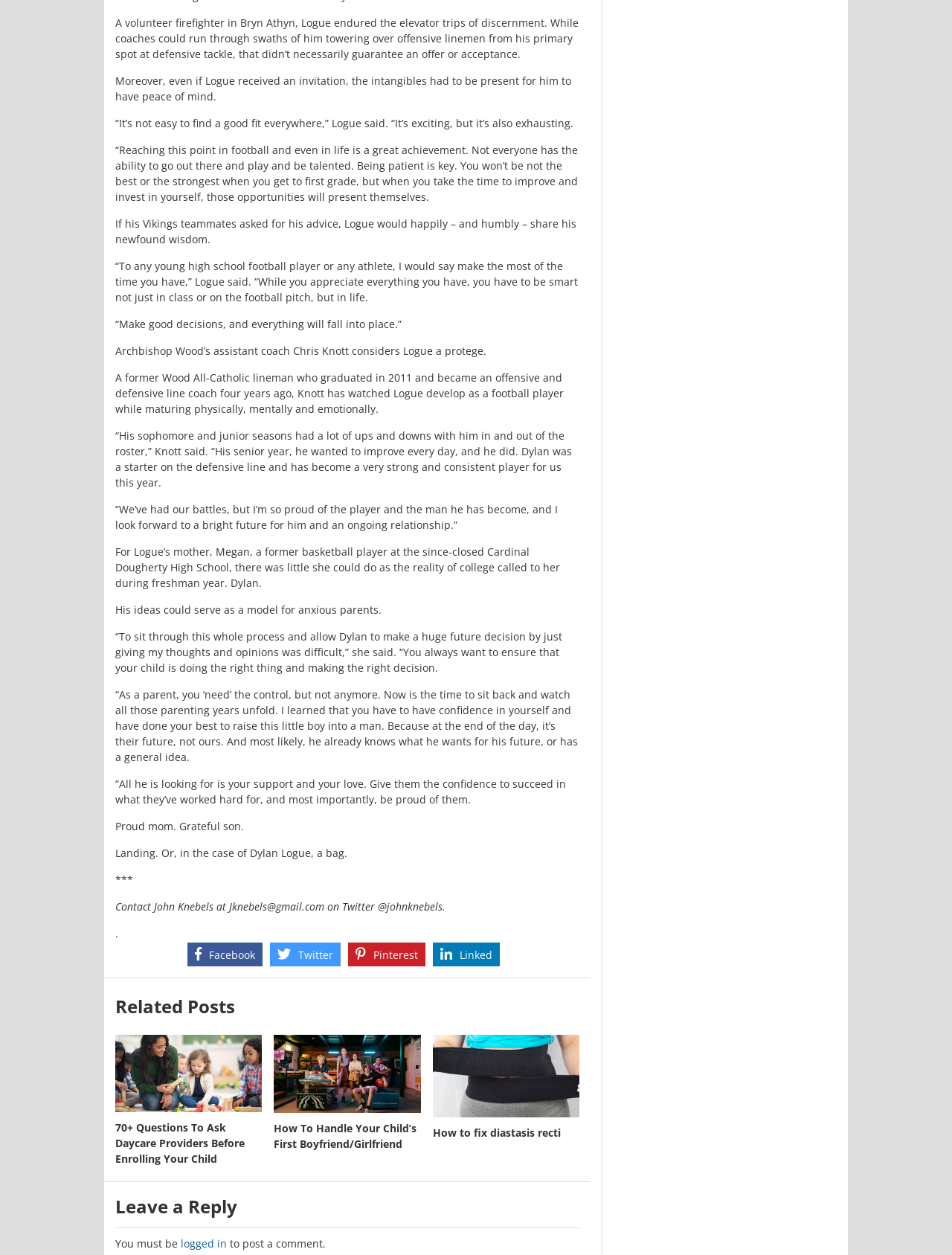What is the advice given by Dylan Logue to young high school football players?
Provide an in-depth and detailed answer to the question.

According to the article, Dylan Logue advises young high school football players to 'make the most of the time you have' and to be smart not just in class or on the football pitch, but in life.